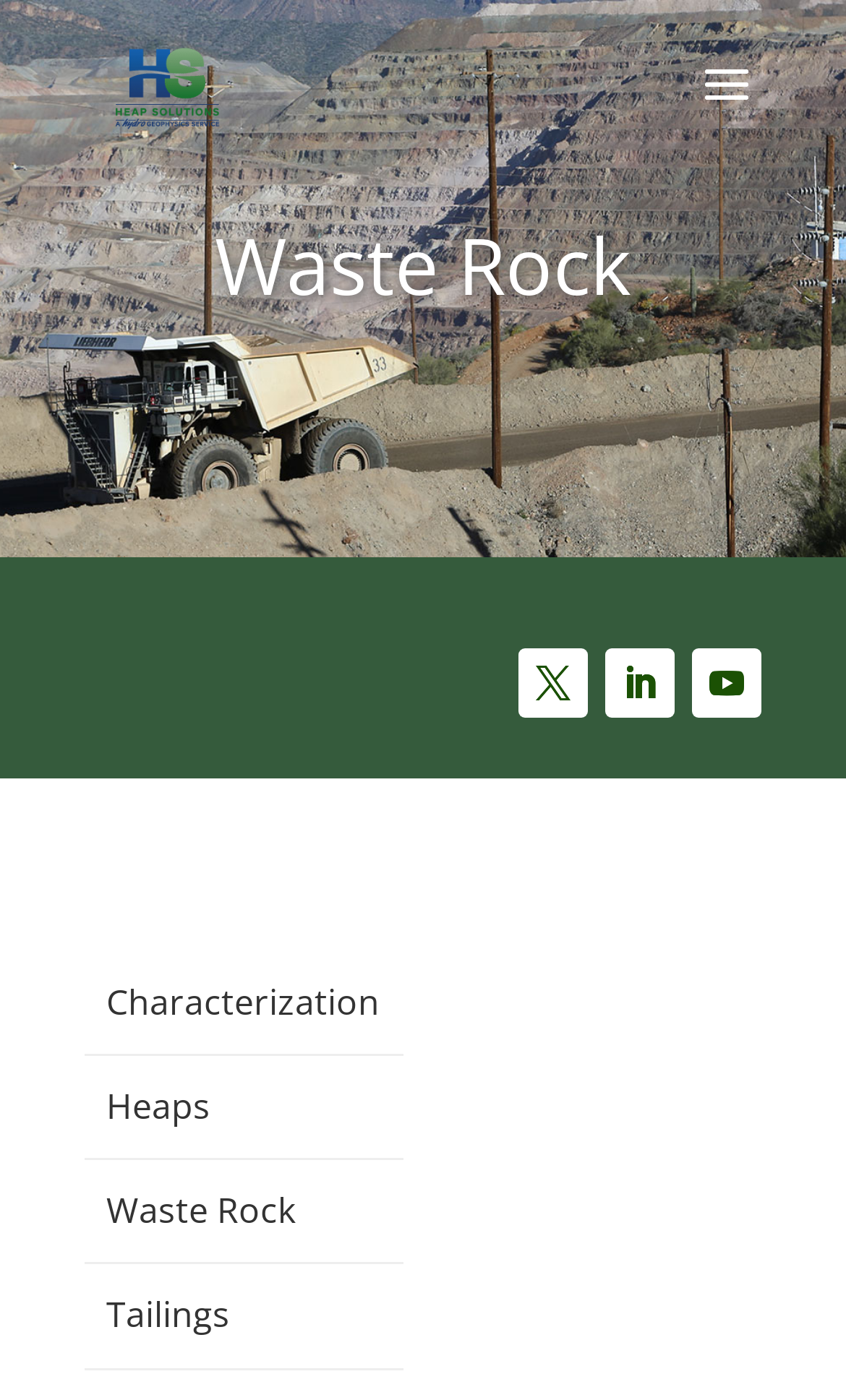Based on the element description: "Waste Rock", identify the bounding box coordinates for this UI element. The coordinates must be four float numbers between 0 and 1, listed as [left, top, right, bottom].

[0.1, 0.829, 0.478, 0.903]